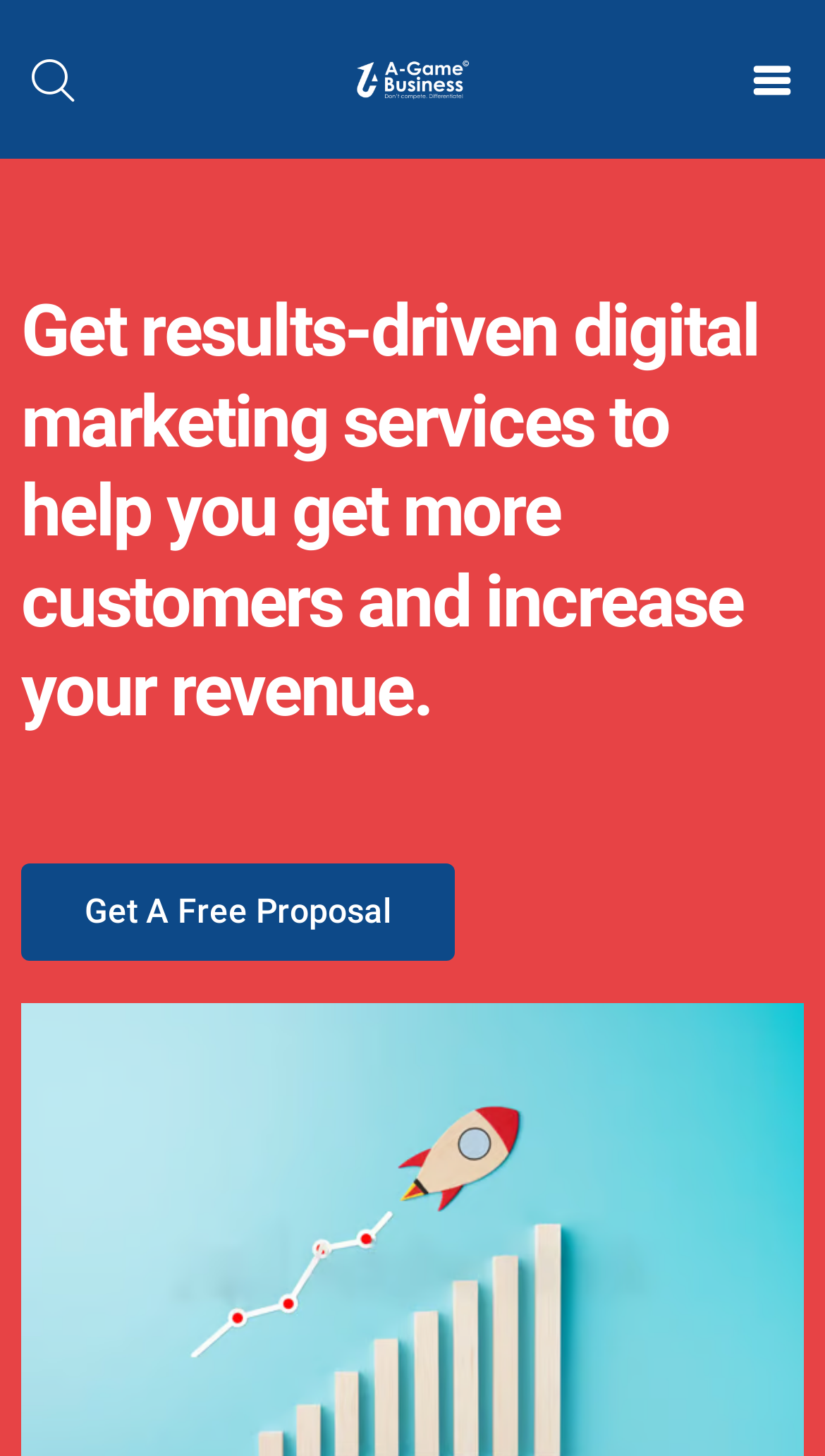How many navigation links are on the top?
We need a detailed and meticulous answer to the question.

I counted the number of links on the top navigation bar, which includes 'Home', 'About Us', 'Services', and others, and found a total of 11 links.